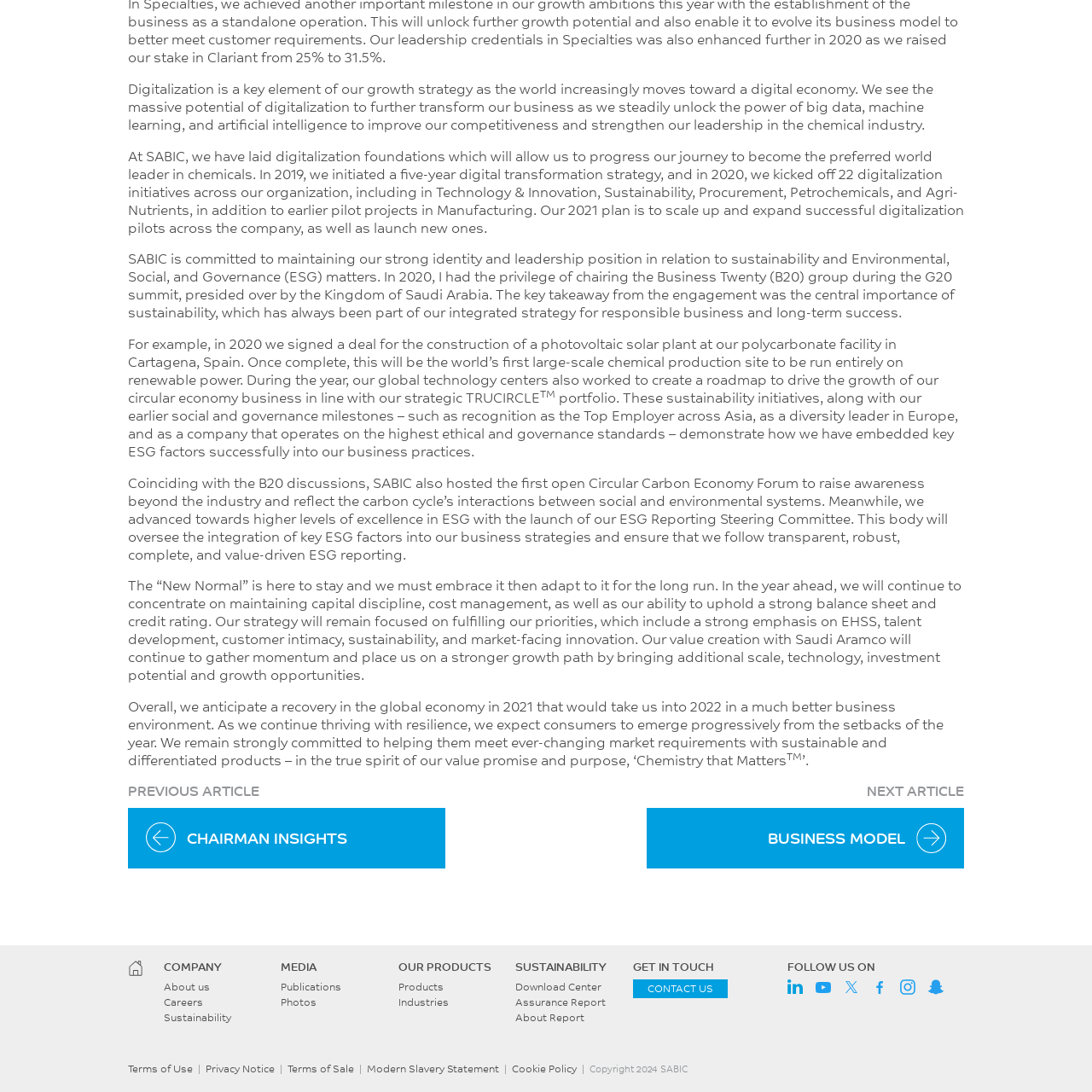Please provide a brief answer to the question using only one word or phrase: 
What is the company's growth strategy?

Digitalization